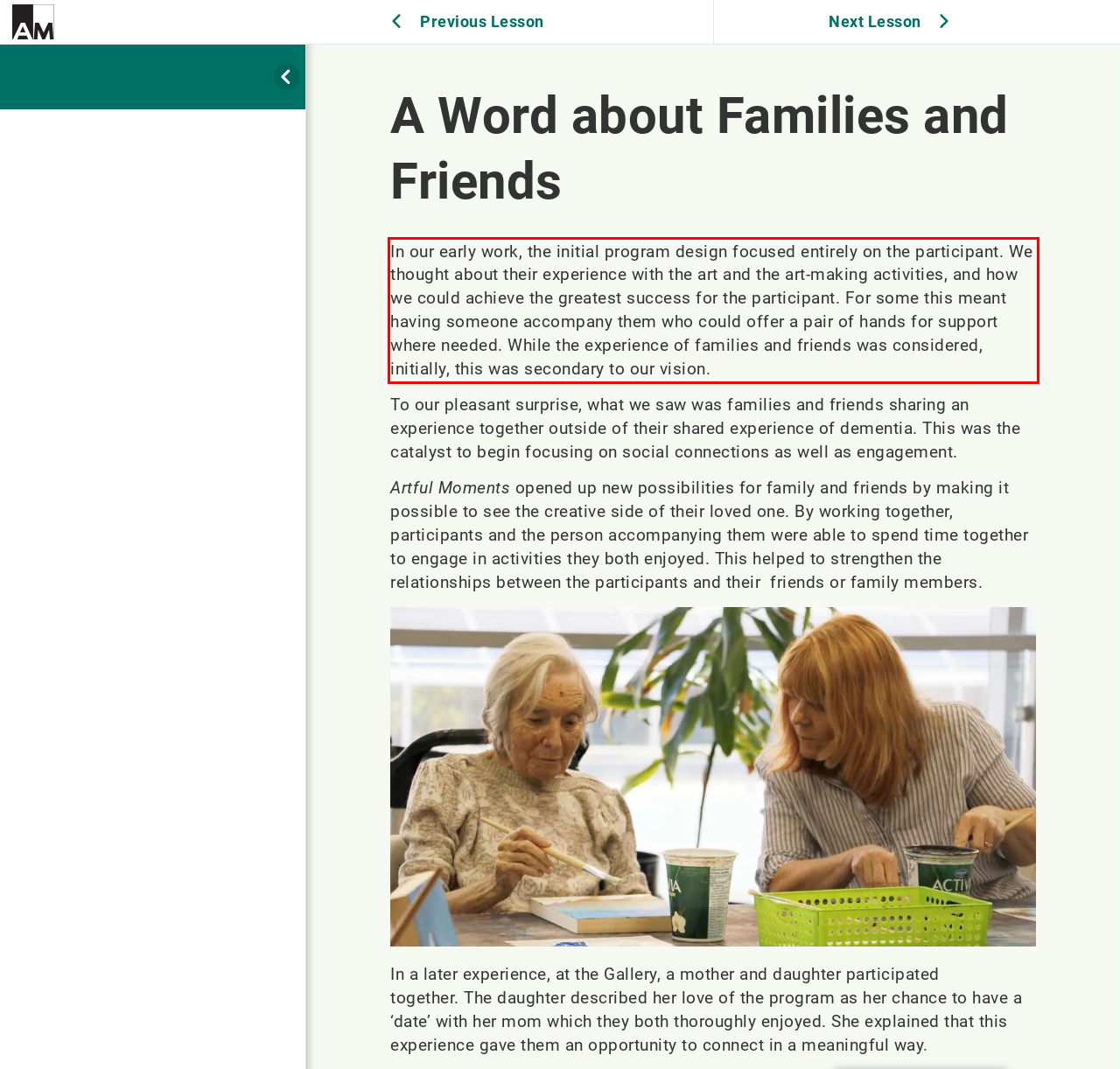Given a screenshot of a webpage, identify the red bounding box and perform OCR to recognize the text within that box.

In our early work, the initial program design focused entirely on the participant. We thought about their experience with the art and the art-making activities, and how we could achieve the greatest success for the participant. For some this meant having someone accompany them who could offer a pair of hands for support where needed. While the experience of families and friends was considered, initially, this was secondary to our vision.